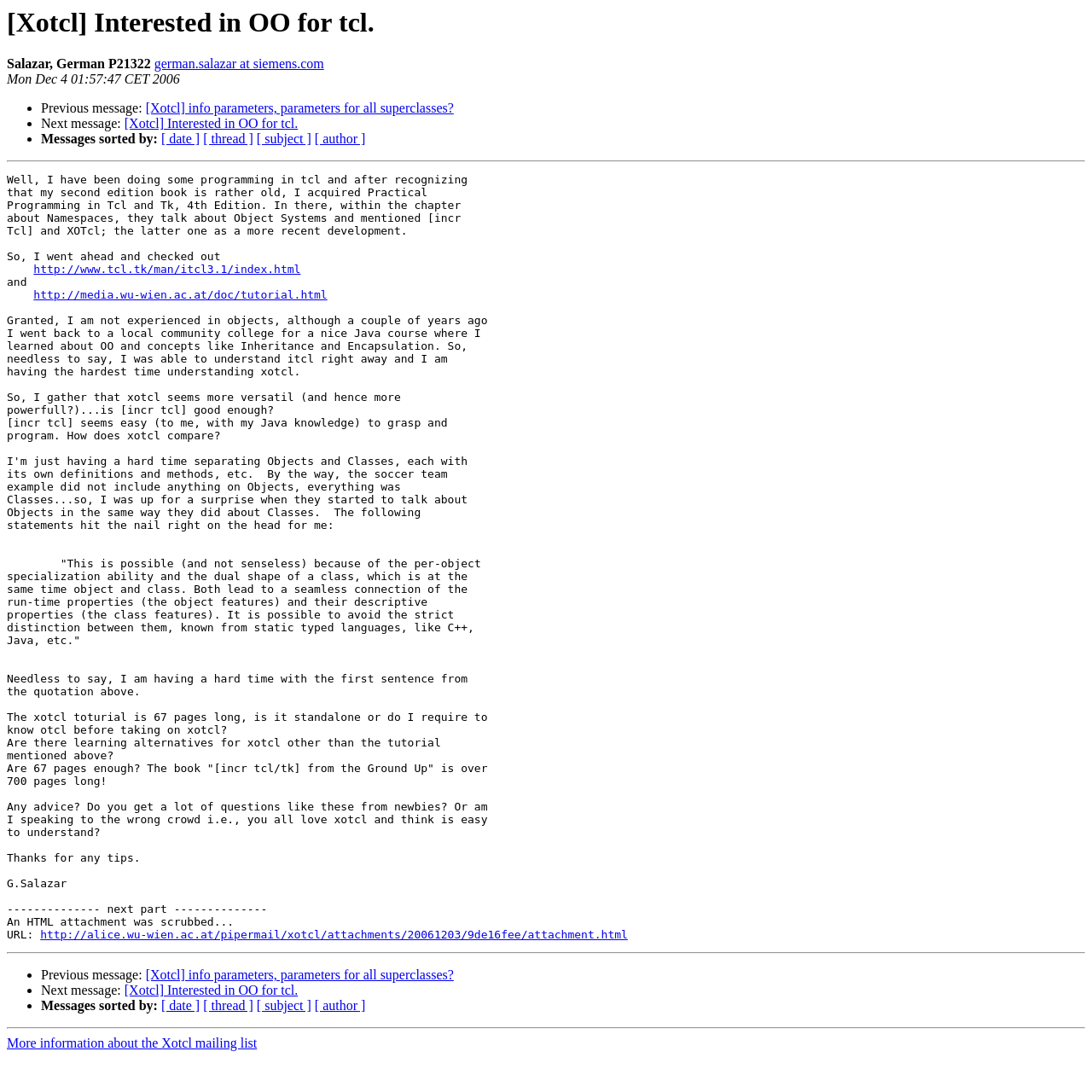Locate the bounding box coordinates of the element to click to perform the following action: 'View next message'. The coordinates should be given as four float values between 0 and 1, in the form of [left, top, right, bottom].

[0.114, 0.107, 0.273, 0.12]